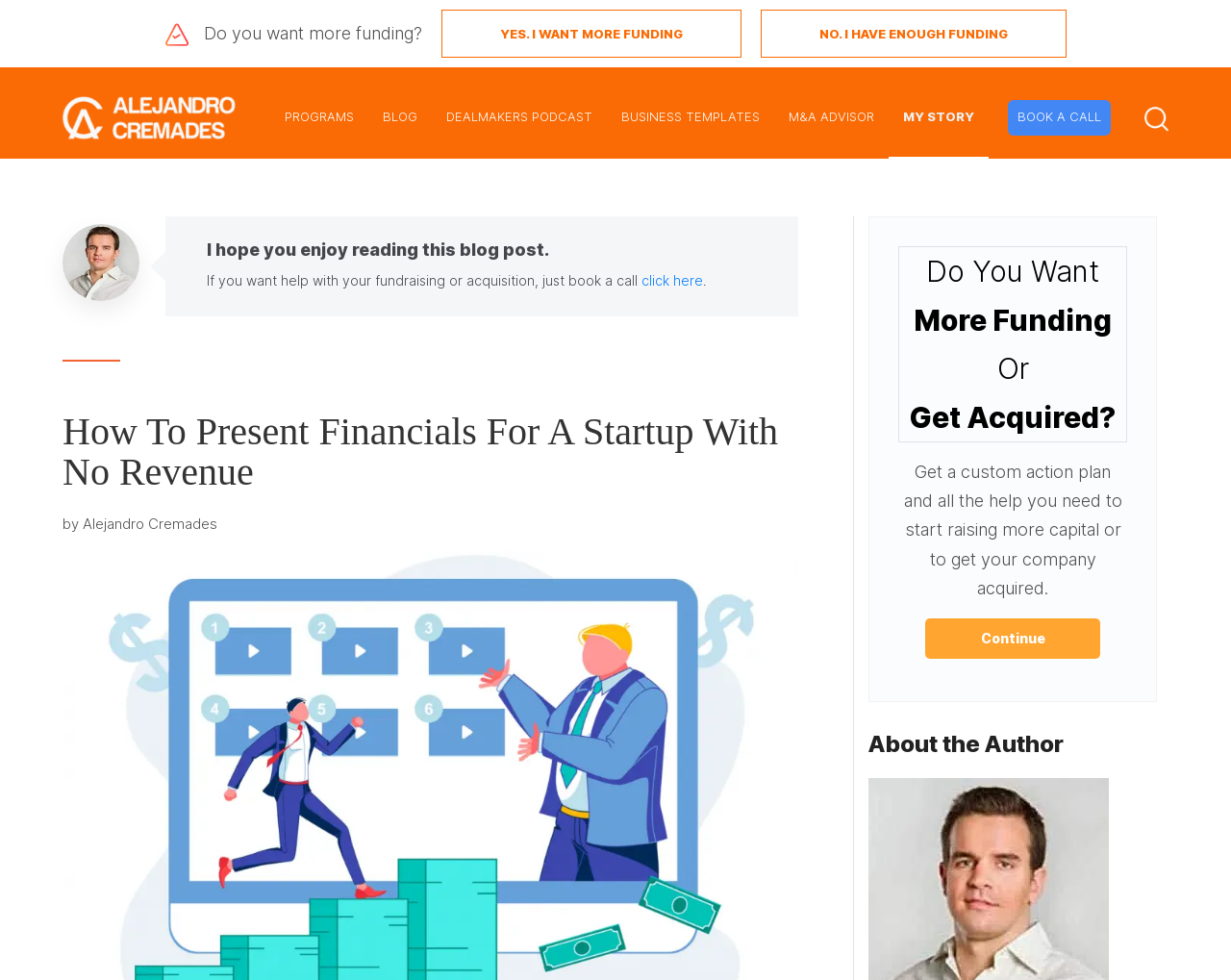Give a detailed account of the webpage's layout and content.

This webpage appears to be a blog post about presenting financials for a startup with no revenue. At the top, there is a logo image on the left, accompanied by a navigation menu with links to "PROGRAMS", "BLOG", "DEALMAKERS PODCAST", "BUSINESS TEMPLATES", "M&A ADVISOR", "MY STORY", and "BOOK A CALL". 

Below the navigation menu, there is a section with a question "Do you want more funding?" followed by two buttons, "YES. I WANT MORE FUNDING" and "NO. I HAVE ENOUGH FUNDING". 

On the left side, there is an image of Neil Patel, and a heading that says "I hope you enjoy reading this blog post." Below this, there is a paragraph of text that invites readers to book a call for help with fundraising or acquisition.

The main content of the blog post starts with a heading "How To Present Financials For A Startup With No Revenue" followed by the author's name, Alejandro Cremades. The article appears to be a guide on presenting financials for startups with no revenue, with a call-to-action at the end to get a custom action plan for raising capital or getting acquired.

On the right side, there is a section with a question "Do You Want More Funding? Or Get Acquired?" followed by a paragraph of text that describes the benefits of getting a custom action plan. Below this, there is a "Continue" button.

At the bottom, there is a section about the author, with a heading "About the Author" and a link to learn more.